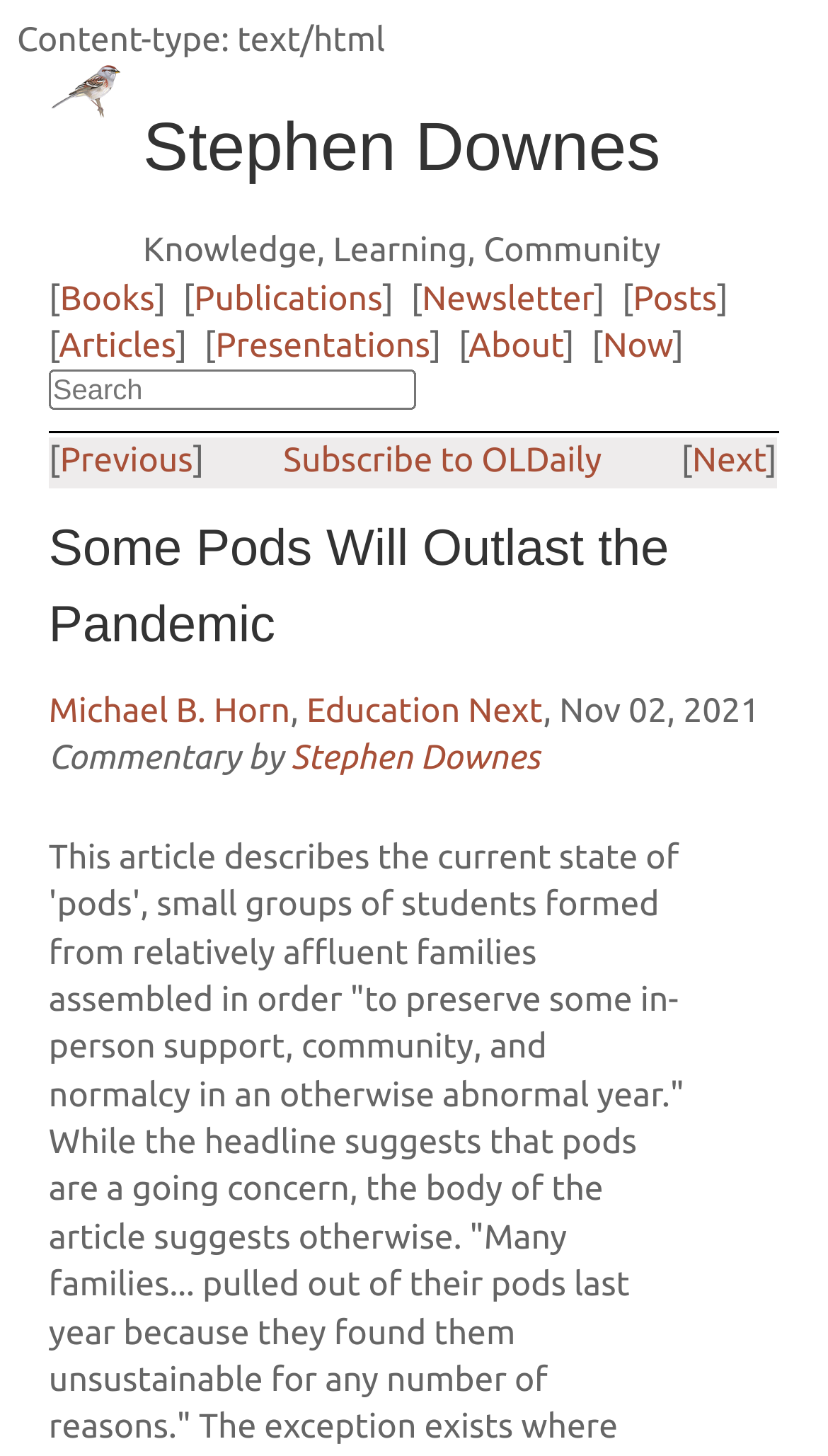Locate the bounding box coordinates of the element that should be clicked to execute the following instruction: "View previous posts".

[0.072, 0.304, 0.233, 0.33]